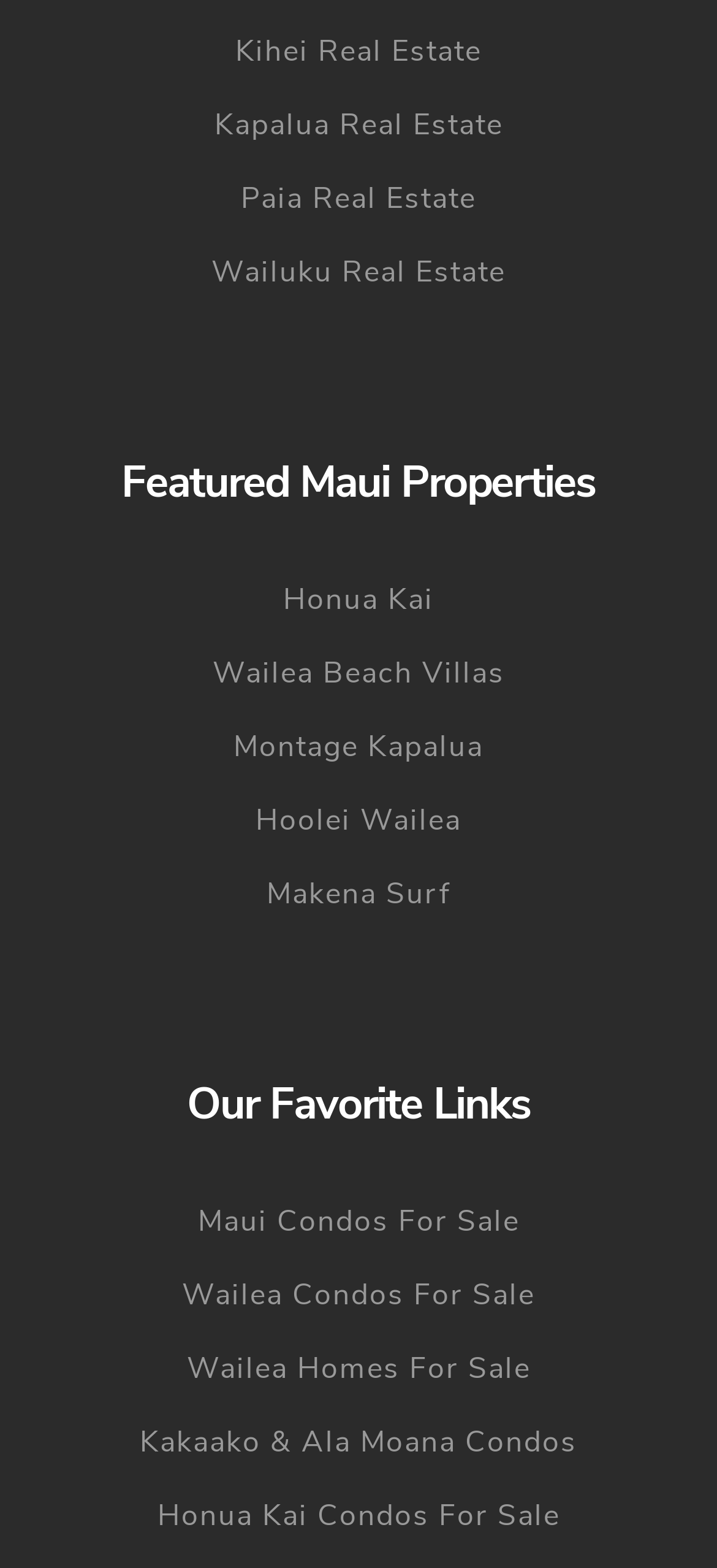Please indicate the bounding box coordinates for the clickable area to complete the following task: "Check out Honua Kai". The coordinates should be specified as four float numbers between 0 and 1, i.e., [left, top, right, bottom].

[0.0, 0.359, 1.0, 0.406]